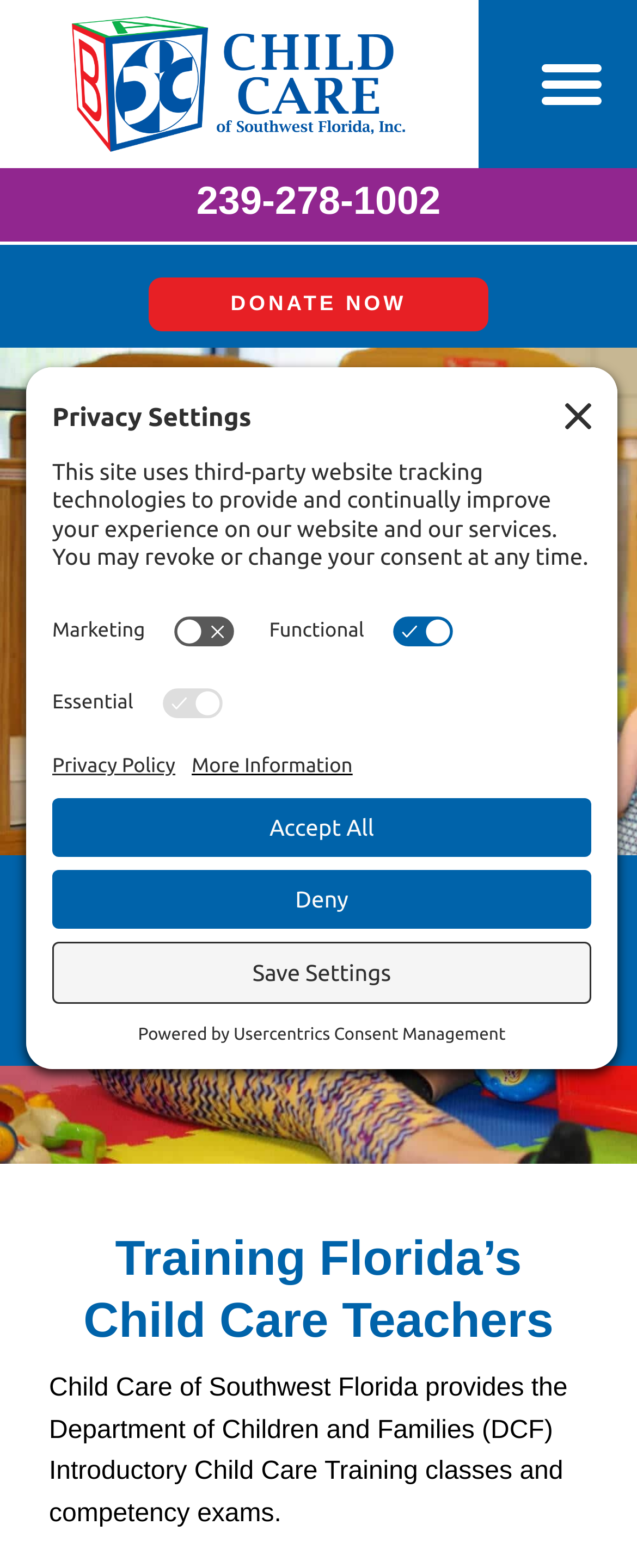Please identify the bounding box coordinates of the element I should click to complete this instruction: 'Go to home page'. The coordinates should be given as four float numbers between 0 and 1, like this: [left, top, right, bottom].

None